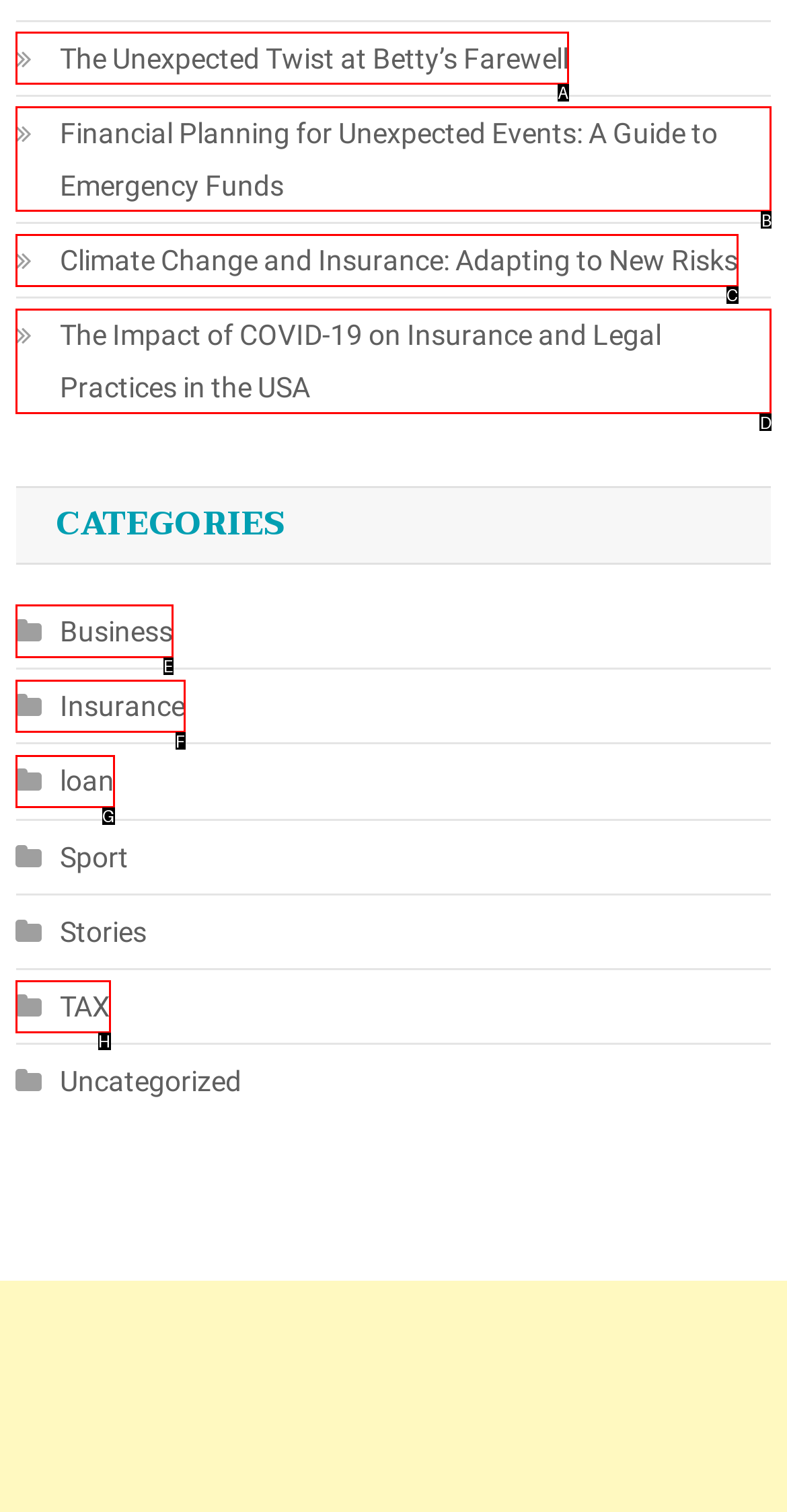Select the correct UI element to complete the task: Explore the Business category
Please provide the letter of the chosen option.

E